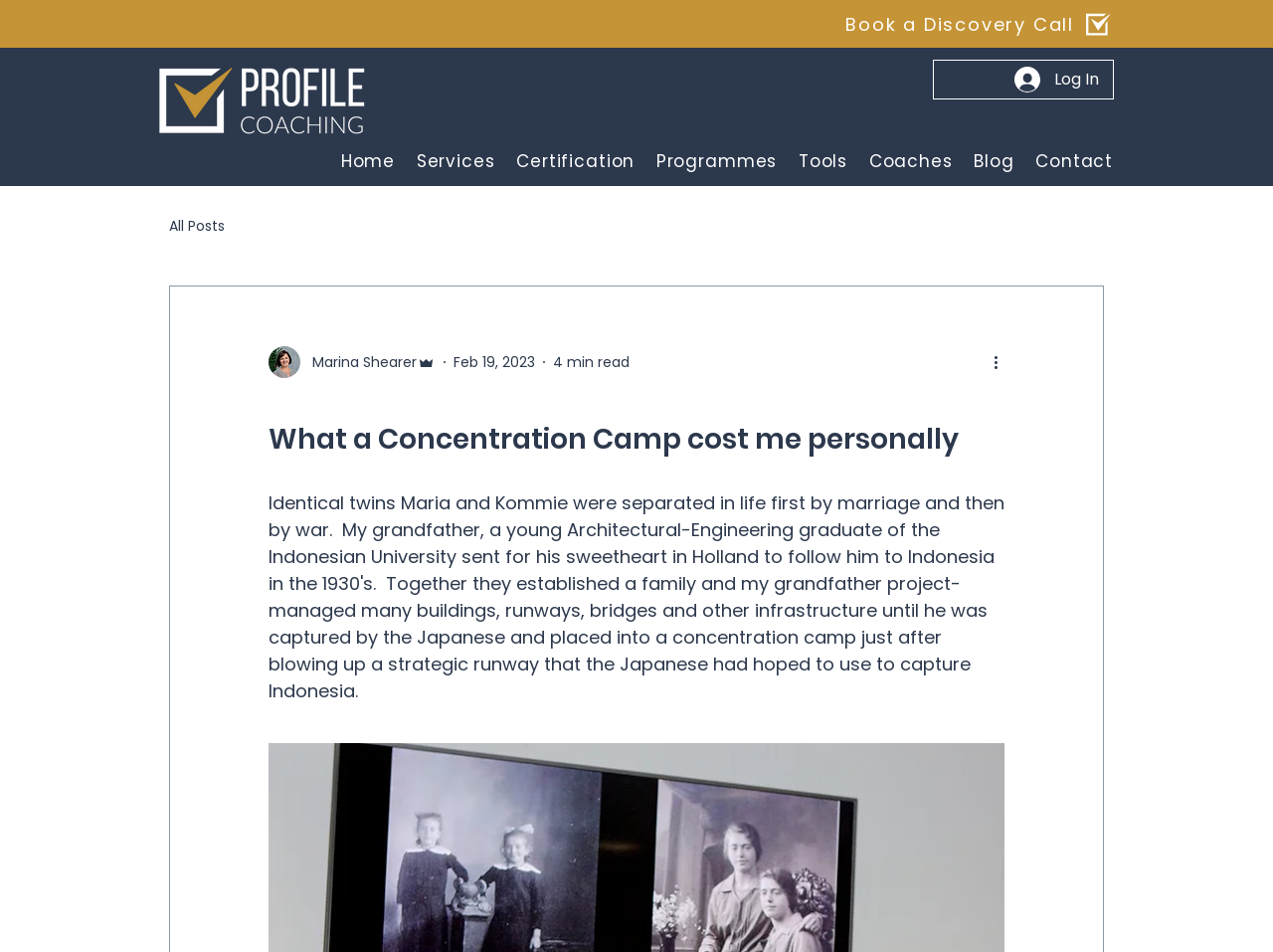Determine the bounding box coordinates for the region that must be clicked to execute the following instruction: "Click the 'Log In' button".

[0.786, 0.064, 0.874, 0.103]